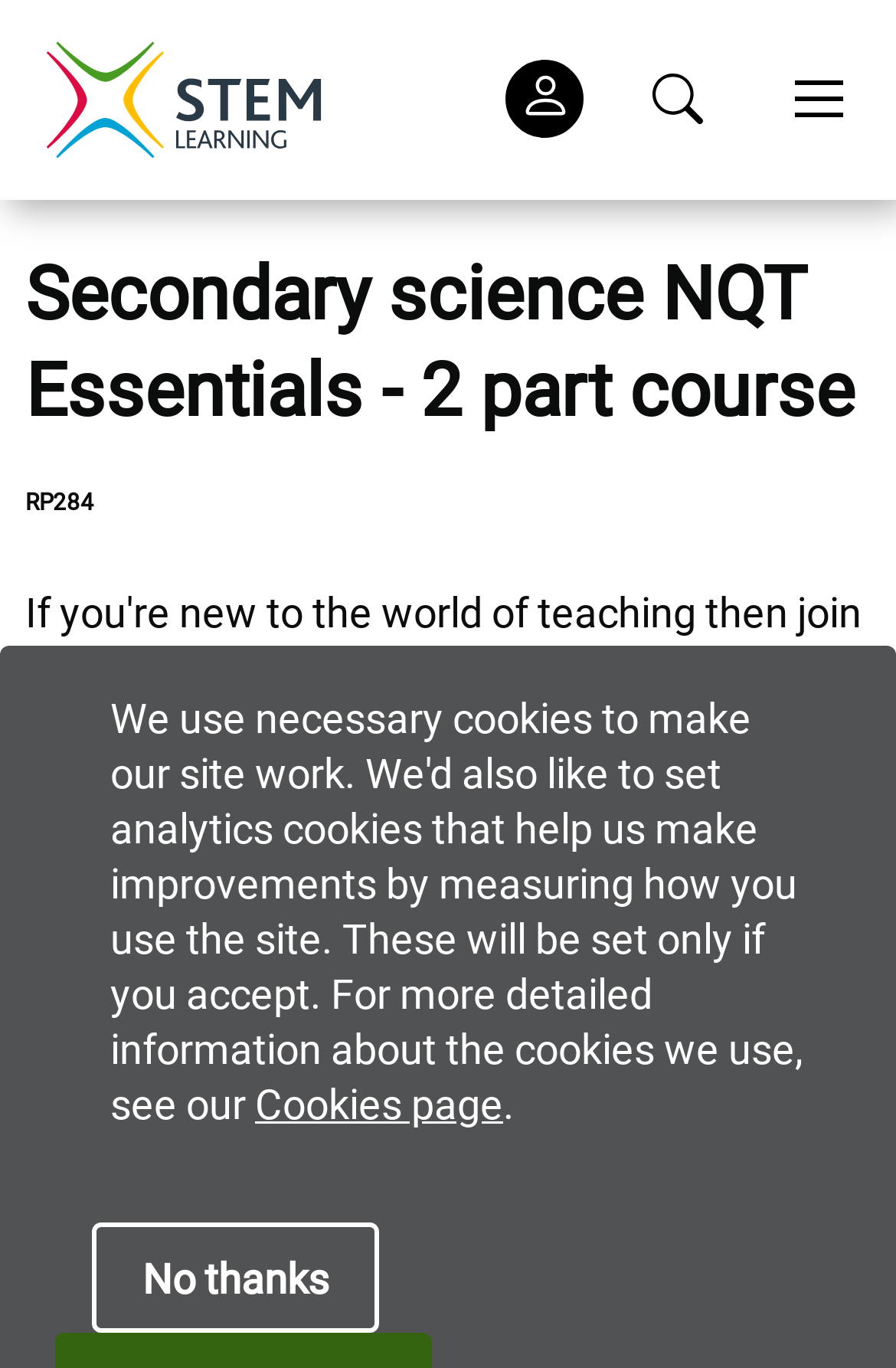Please determine the primary heading and provide its text.

Secondary science NQT Essentials - 2 part course RP284